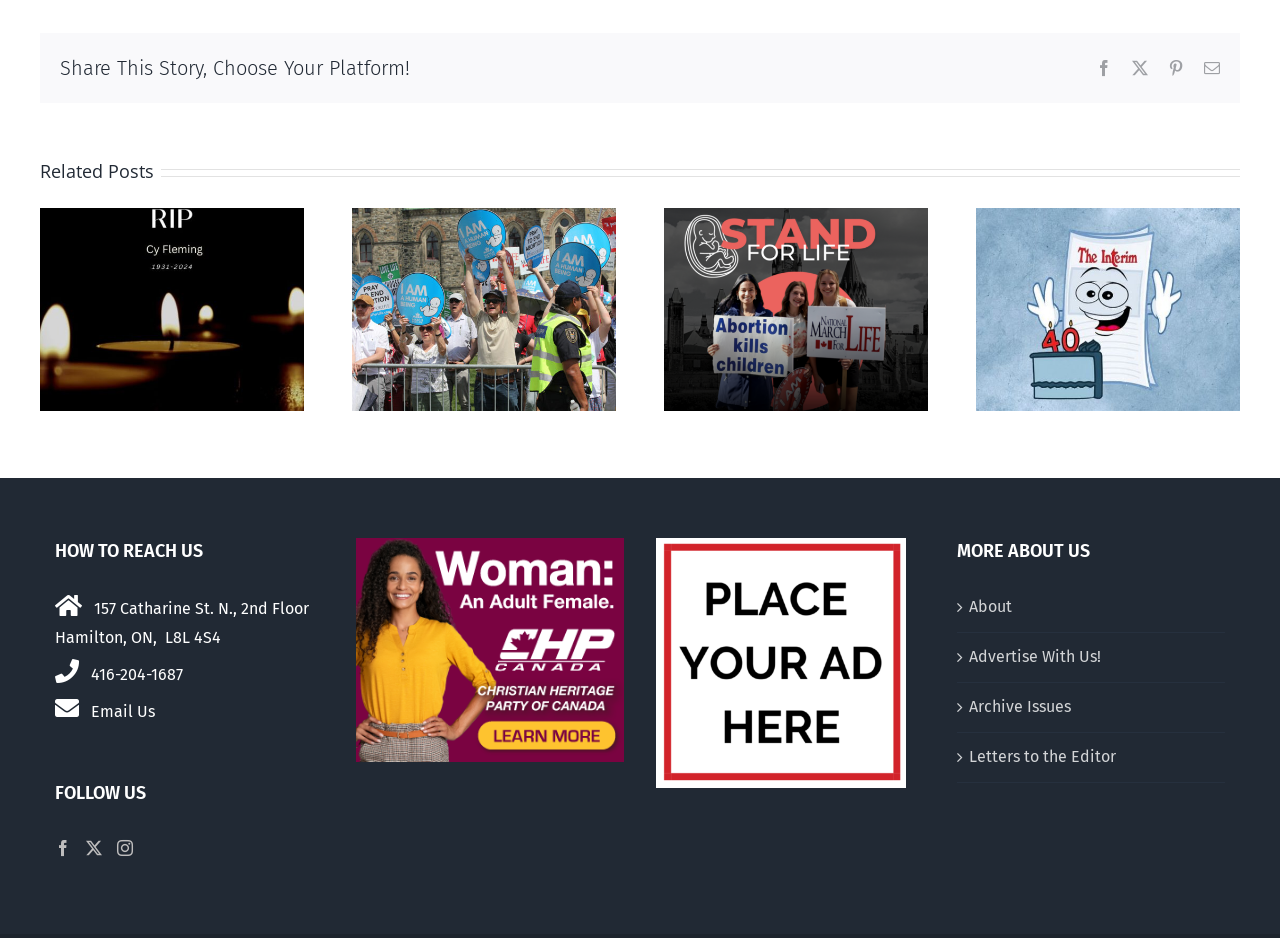Answer the question briefly using a single word or phrase: 
What is the purpose of the buttons at the top right?

Share the story